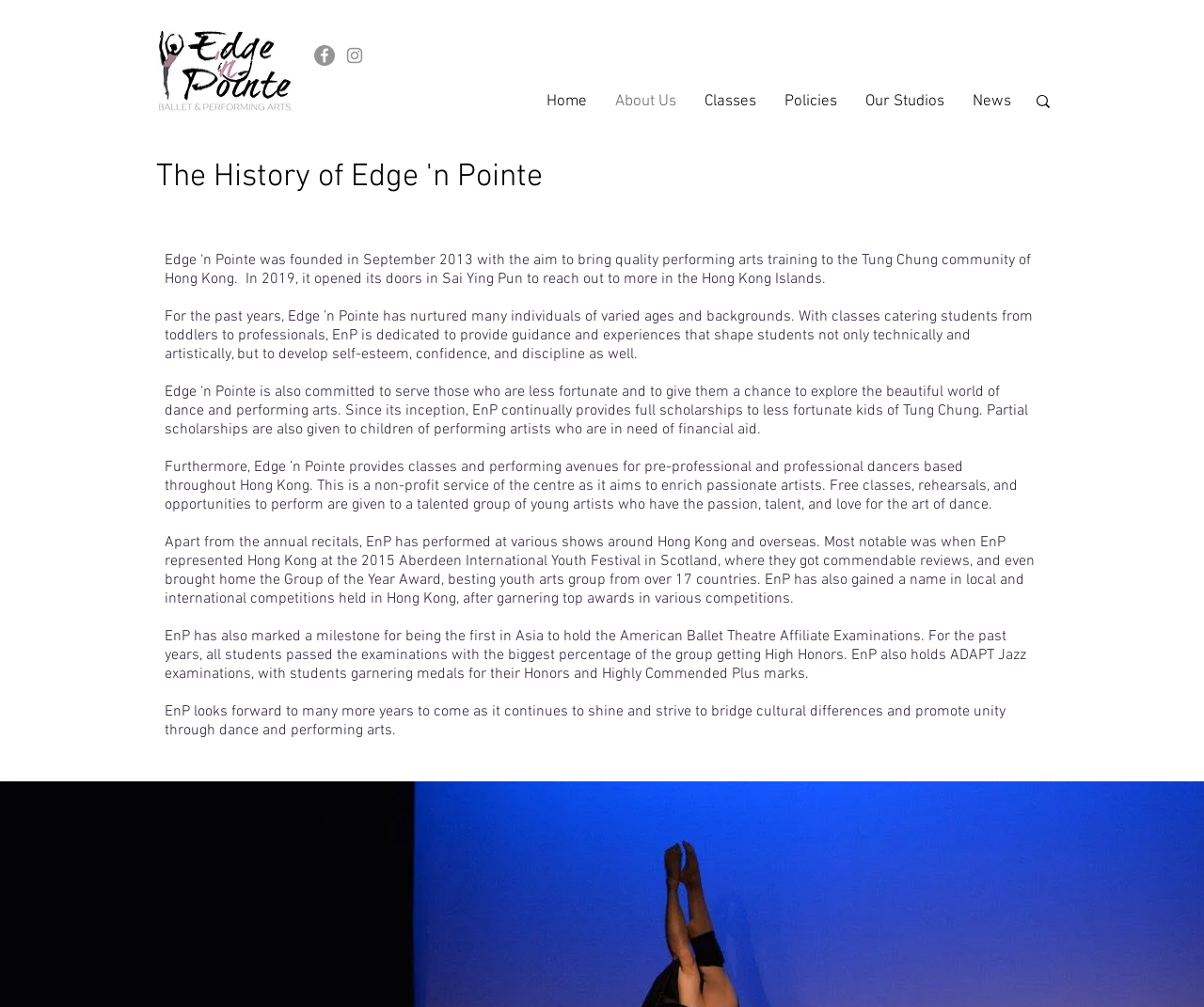What social media platforms are linked?
Examine the image and give a concise answer in one word or a short phrase.

Facebook and Instagram